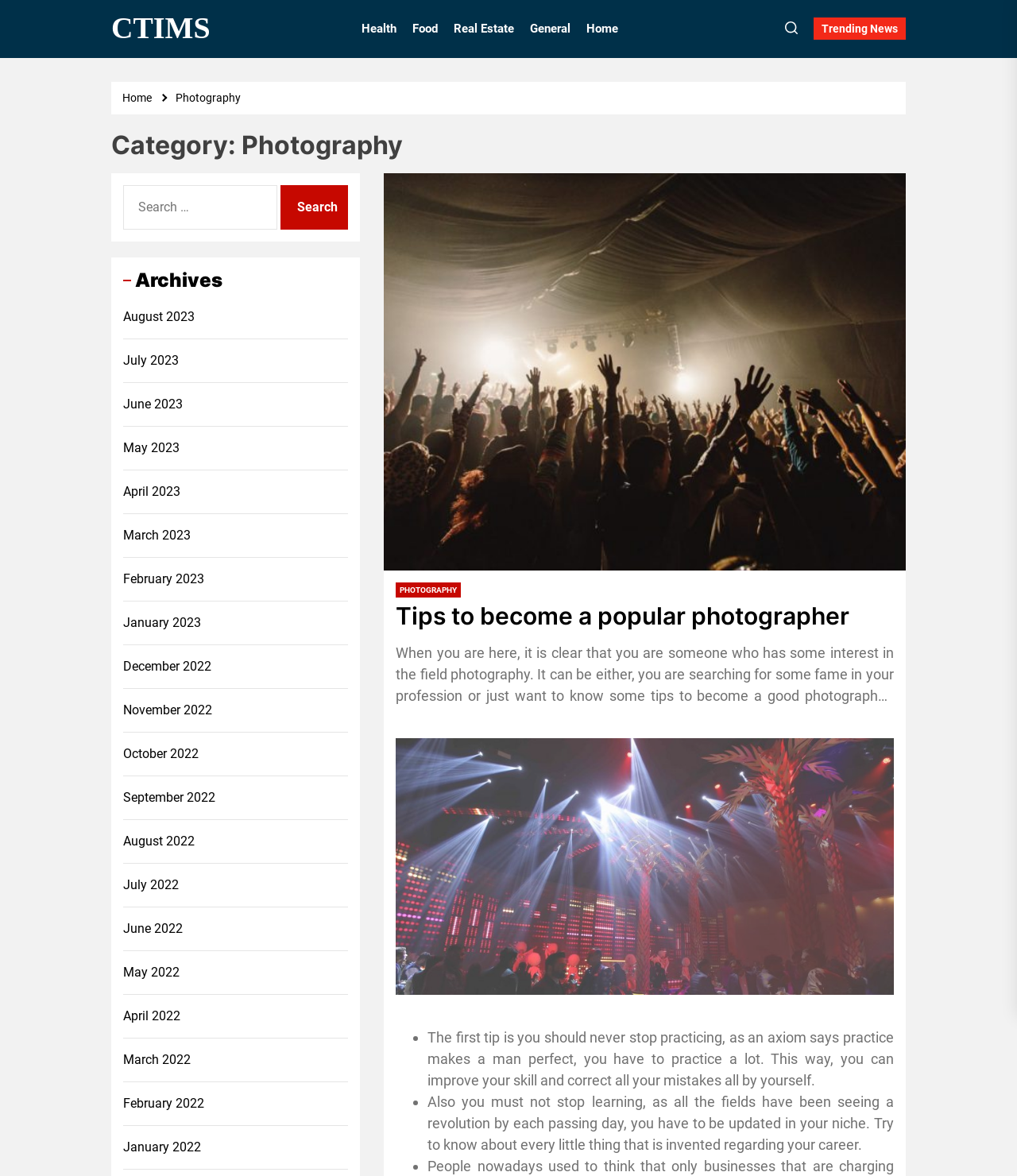Please provide the bounding box coordinates for the element that needs to be clicked to perform the following instruction: "Click on the 'CTIMS' link". The coordinates should be given as four float numbers between 0 and 1, i.e., [left, top, right, bottom].

[0.109, 0.009, 0.207, 0.04]